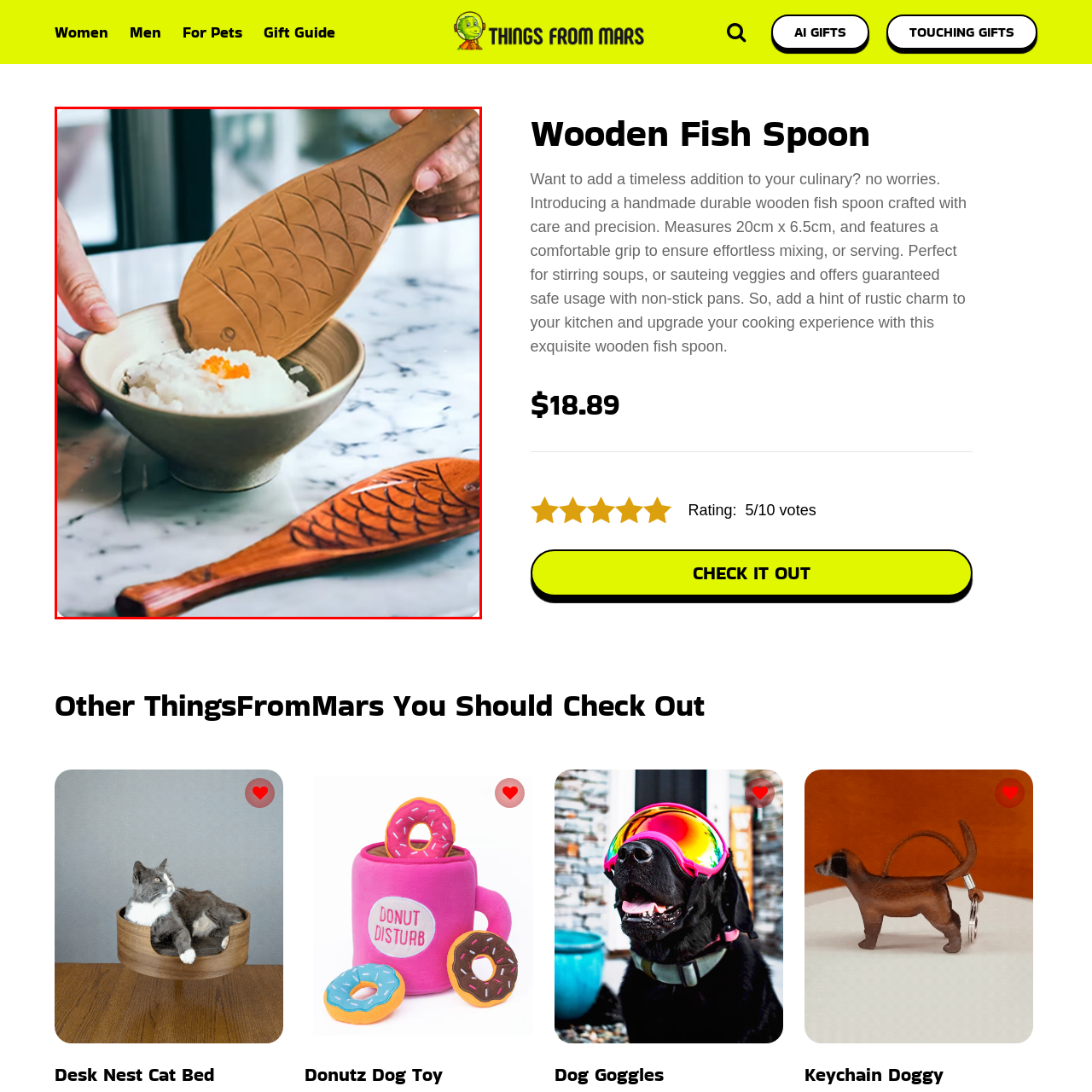Look at the image within the red outline, What is the material of the countertop? Answer with one word or phrase.

Marble